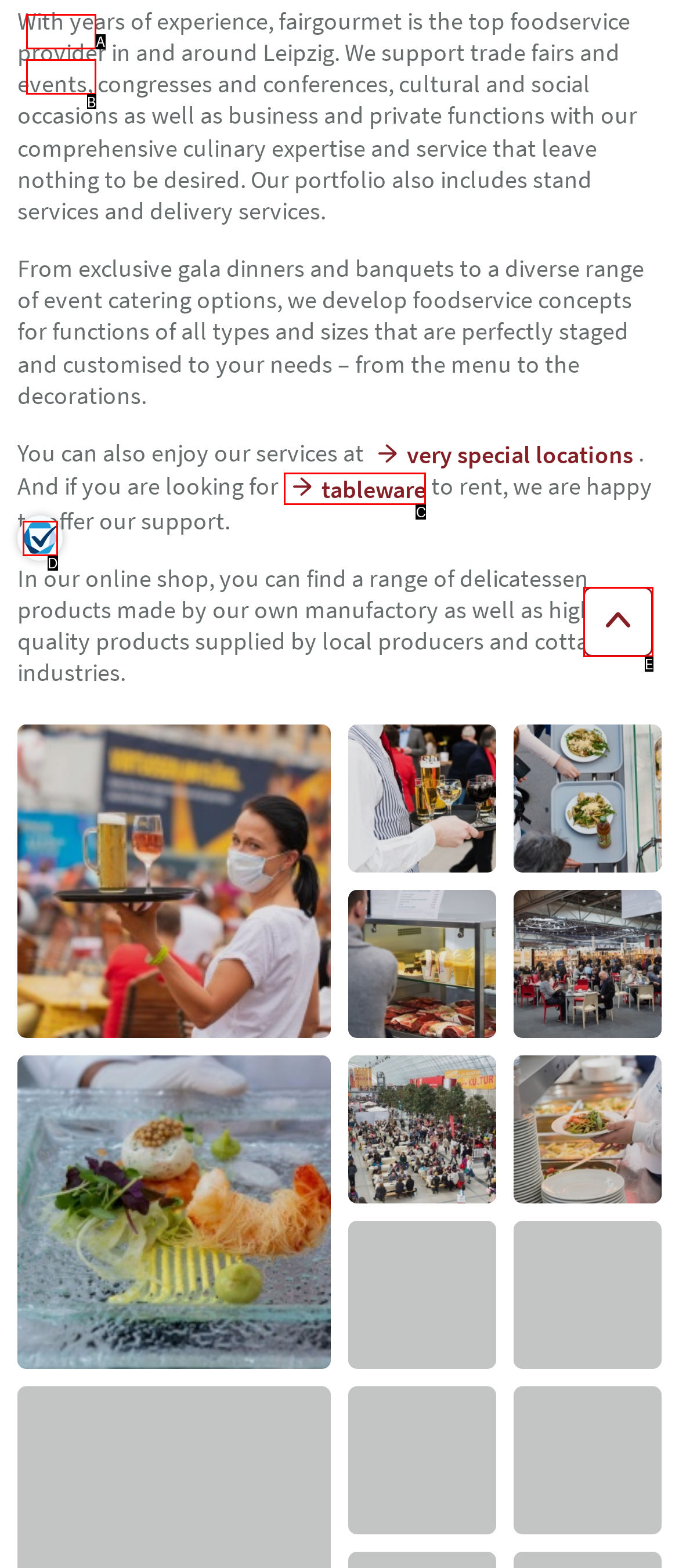Determine which option matches the description: Scroll to the top. Answer using the letter of the option.

E